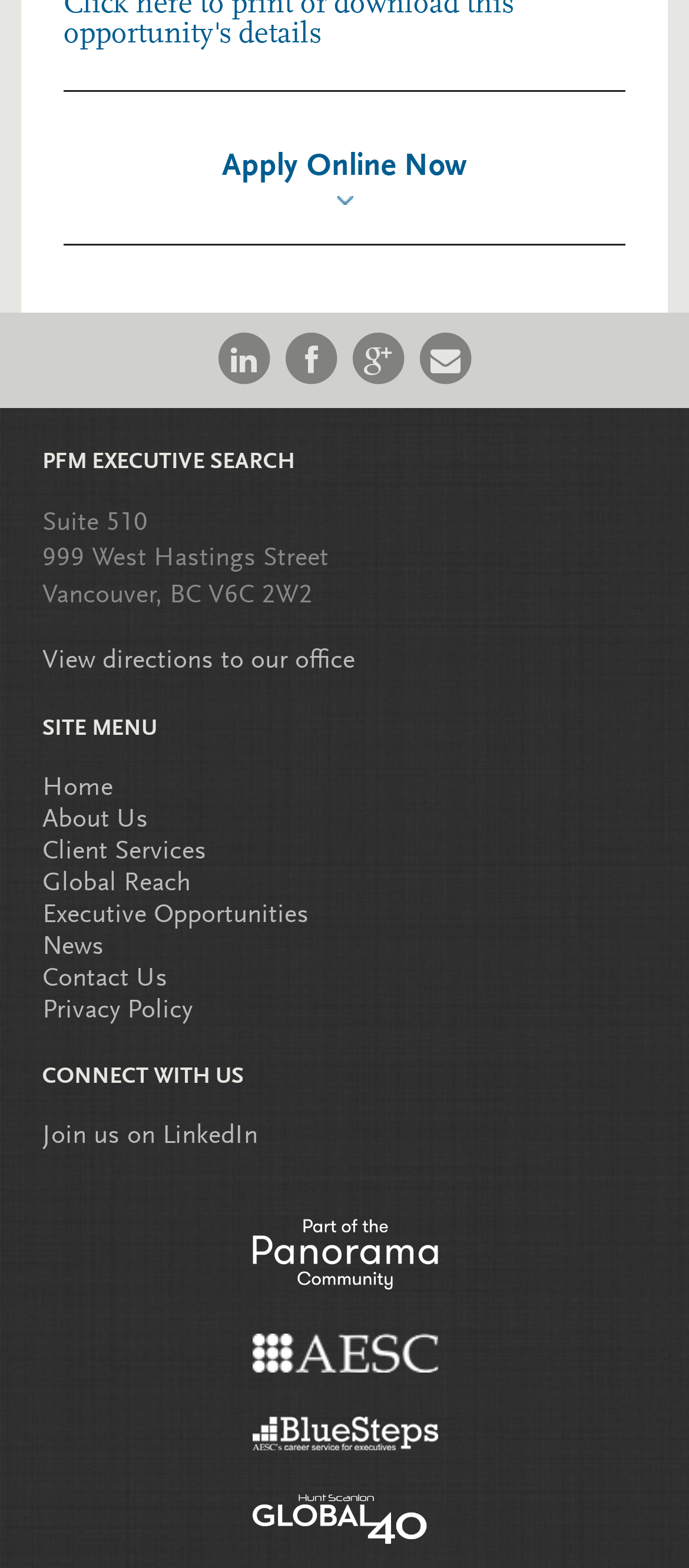Using the description "title="Share on Google+"", locate and provide the bounding box of the UI element.

[0.505, 0.221, 0.592, 0.24]